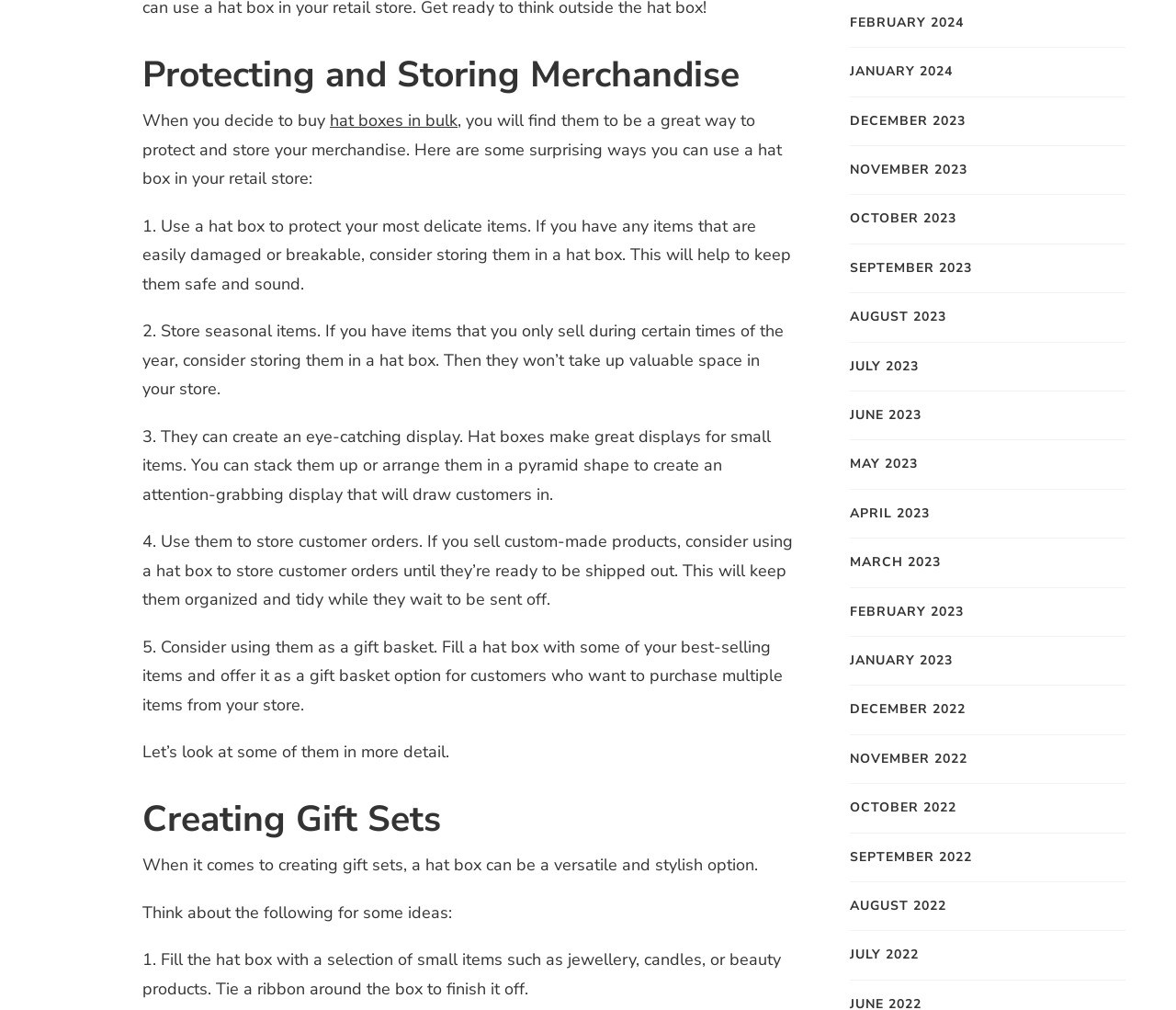Provide a one-word or short-phrase answer to the question:
What is suggested to fill a hat box with to create a gift set?

Small items